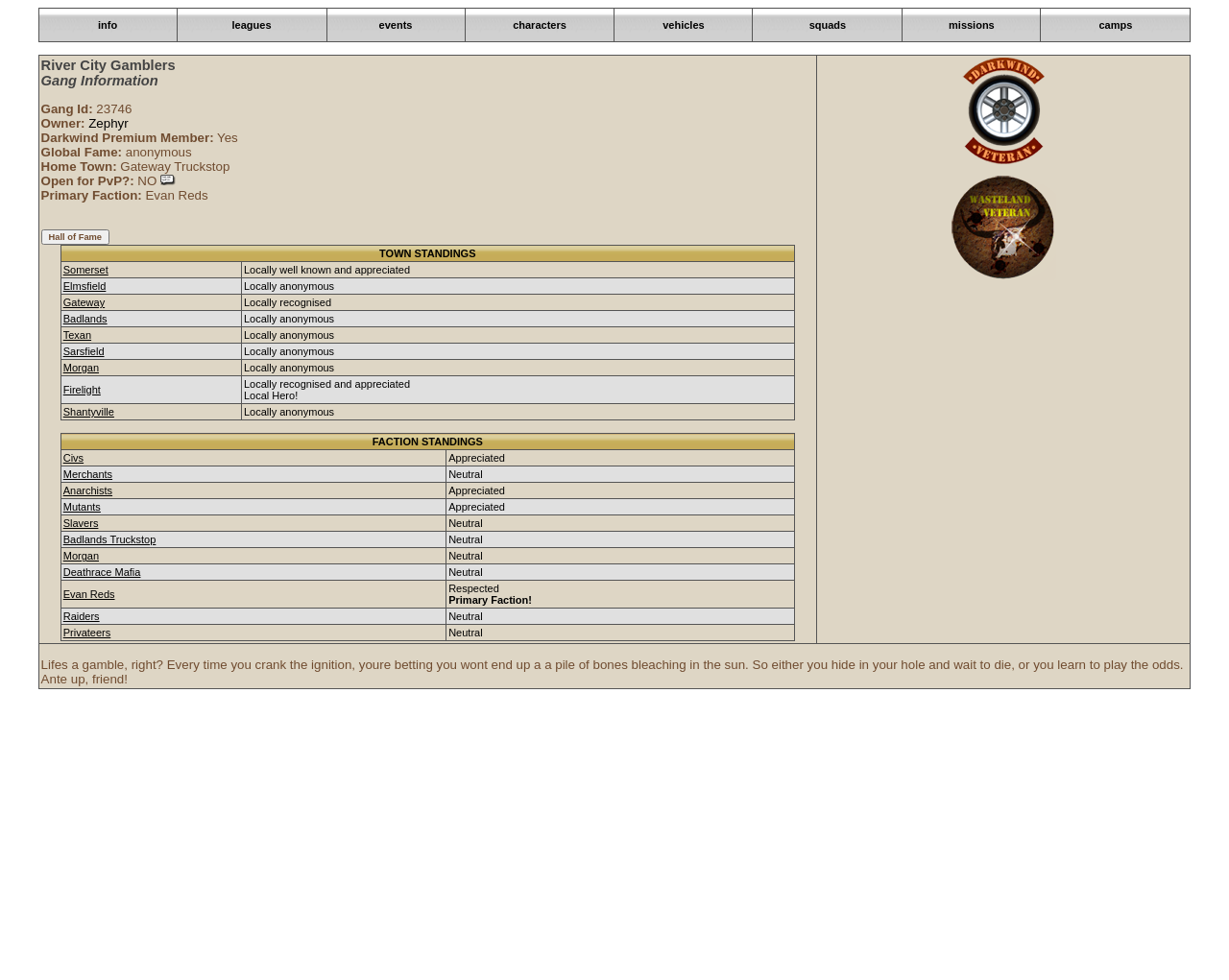Please identify the bounding box coordinates of the clickable area that will allow you to execute the instruction: "Check the 'TOWN STANDINGS'".

[0.049, 0.25, 0.646, 0.267]